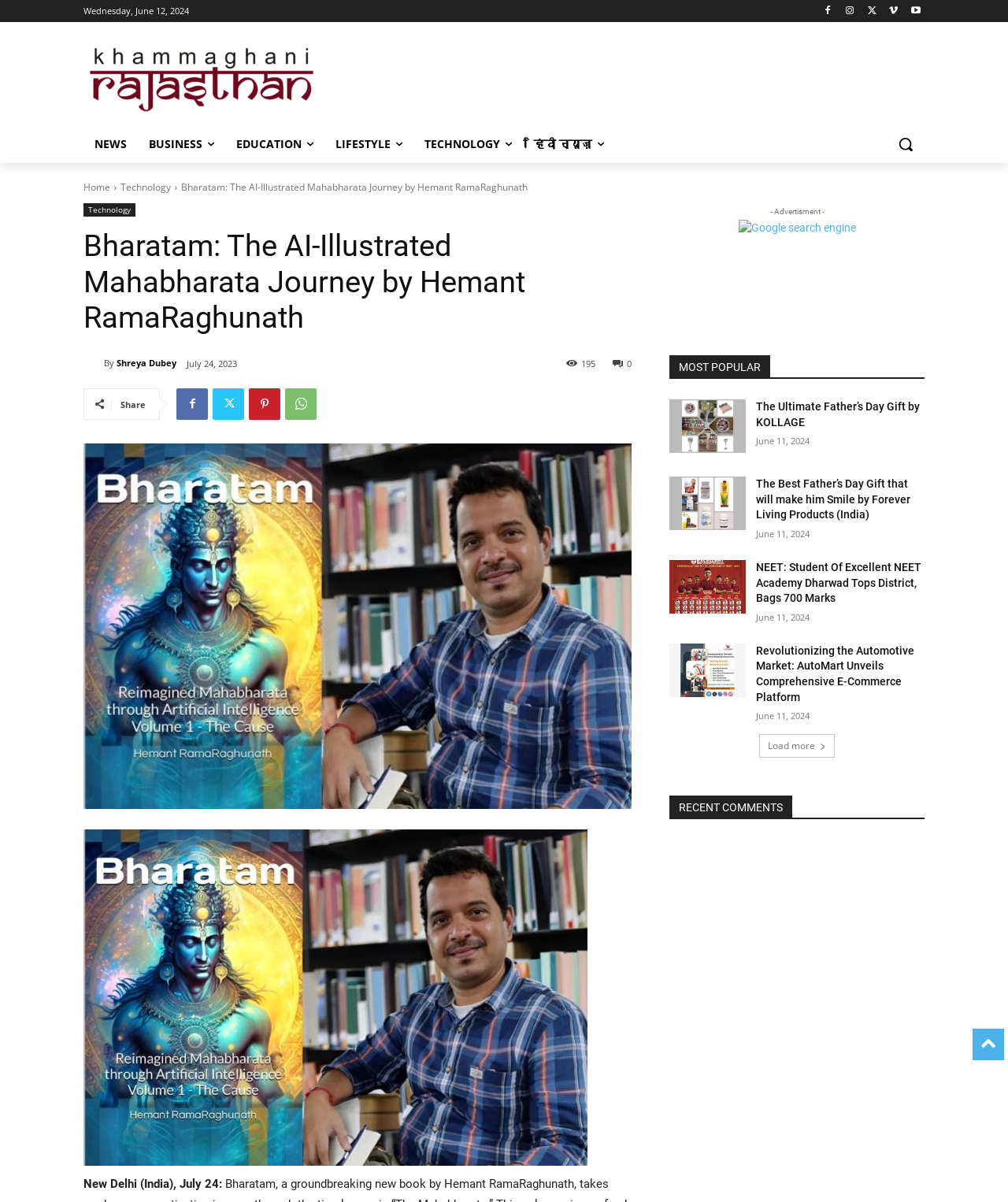Identify the bounding box coordinates of the clickable region necessary to fulfill the following instruction: "View machine accessories". The bounding box coordinates should be four float numbers between 0 and 1, i.e., [left, top, right, bottom].

None